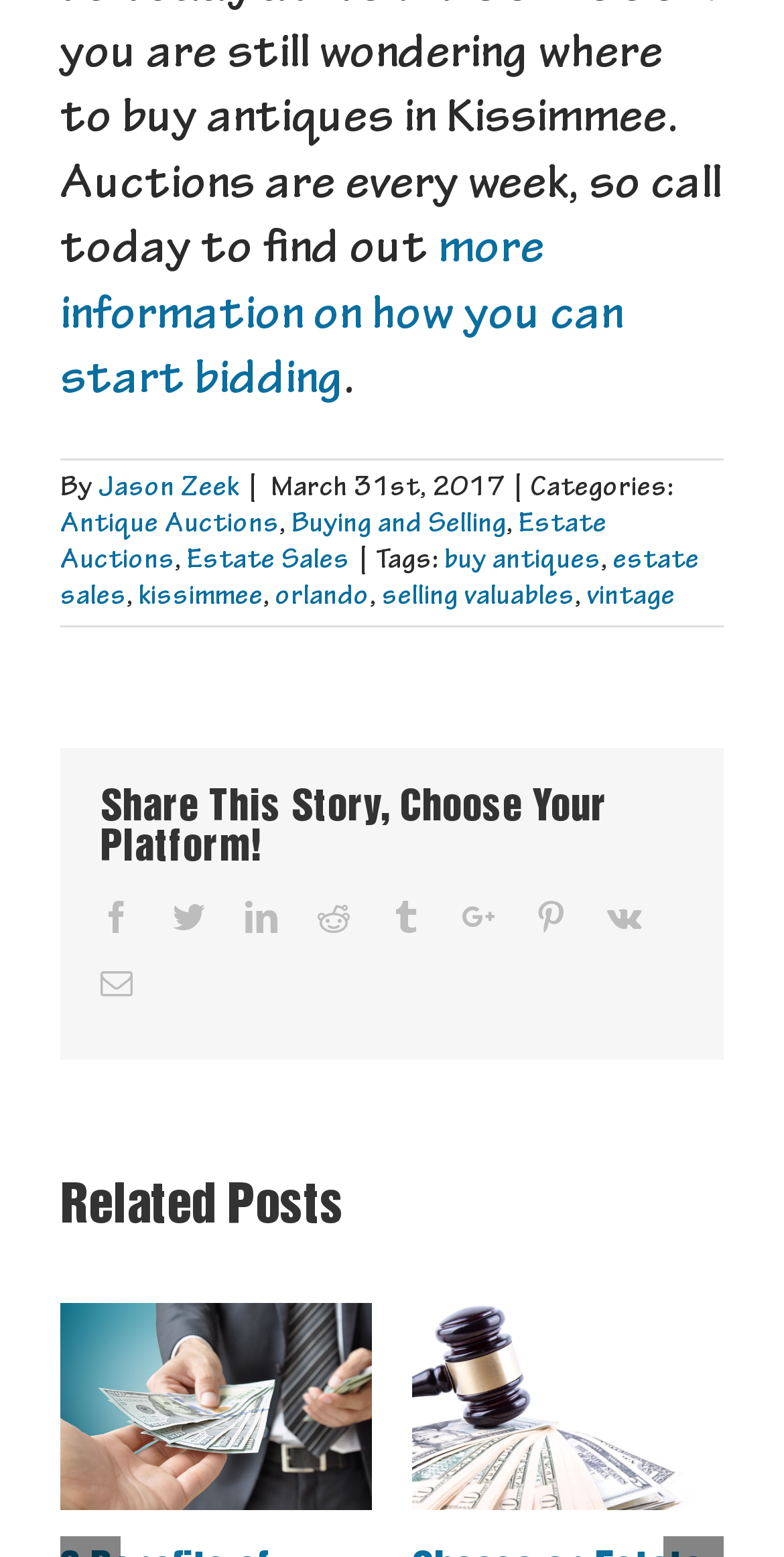Show the bounding box coordinates for the HTML element described as: "pamphlet".

None